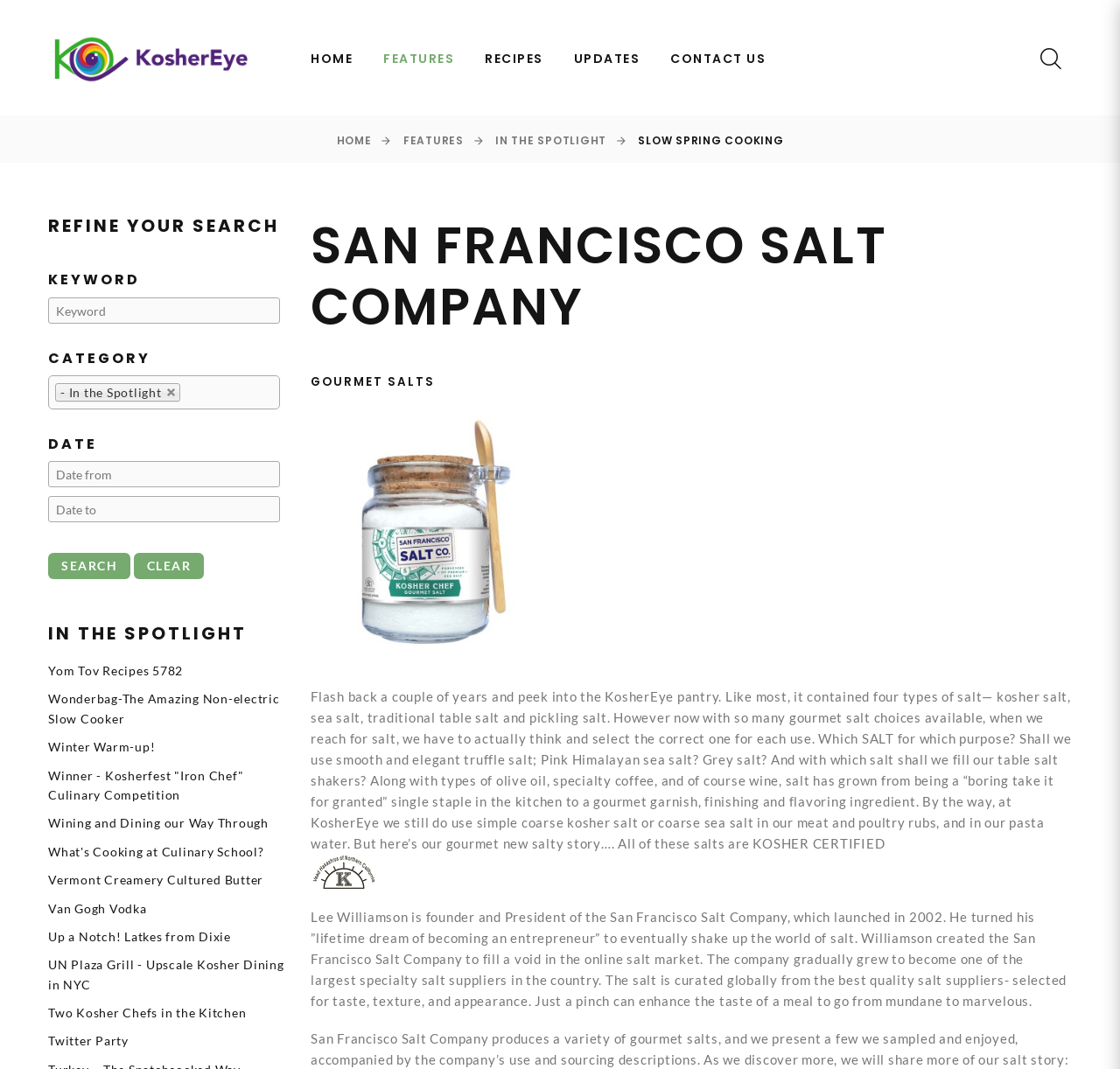What is the purpose of the textbox 'Keyword'?
Kindly give a detailed and elaborate answer to the question.

I found the answer by analyzing the context of the textbox 'Keyword'. It is located near the heading 'REFINE YOUR SEARCH' and the button 'Search', which suggests that the purpose of the textbox is to input keywords for searching.